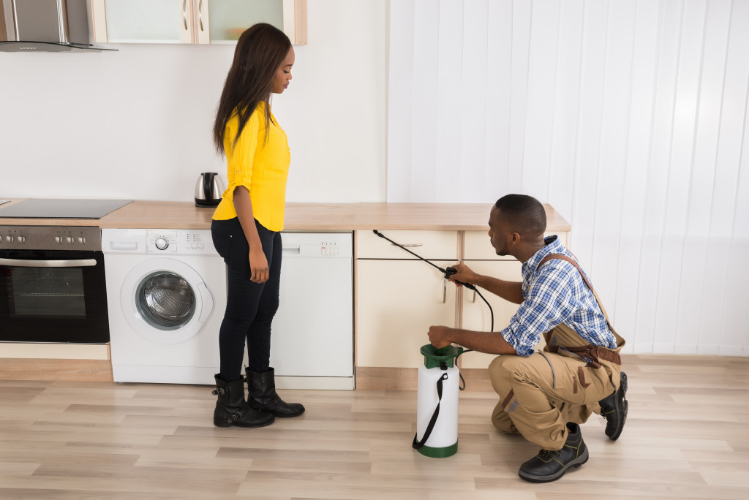Explain the scene depicted in the image, including all details.

The image captures a moment in a home repair scenario, where a female homeowner is observing a professional contractor engaged in pest control. The contractor, dressed in work attire with a tool belt, is kneeling on the floor beside a kitchen cabinet, using a sprayer to treat a potential pest issue. Meanwhile, the homeowner stands nearby, dressed in a bright yellow top and dark jeans, attentively watching the process. This scene reflects the collaboration and communication essential during property restoration, emphasizing the importance of being involved in home repair and maintenance activities.